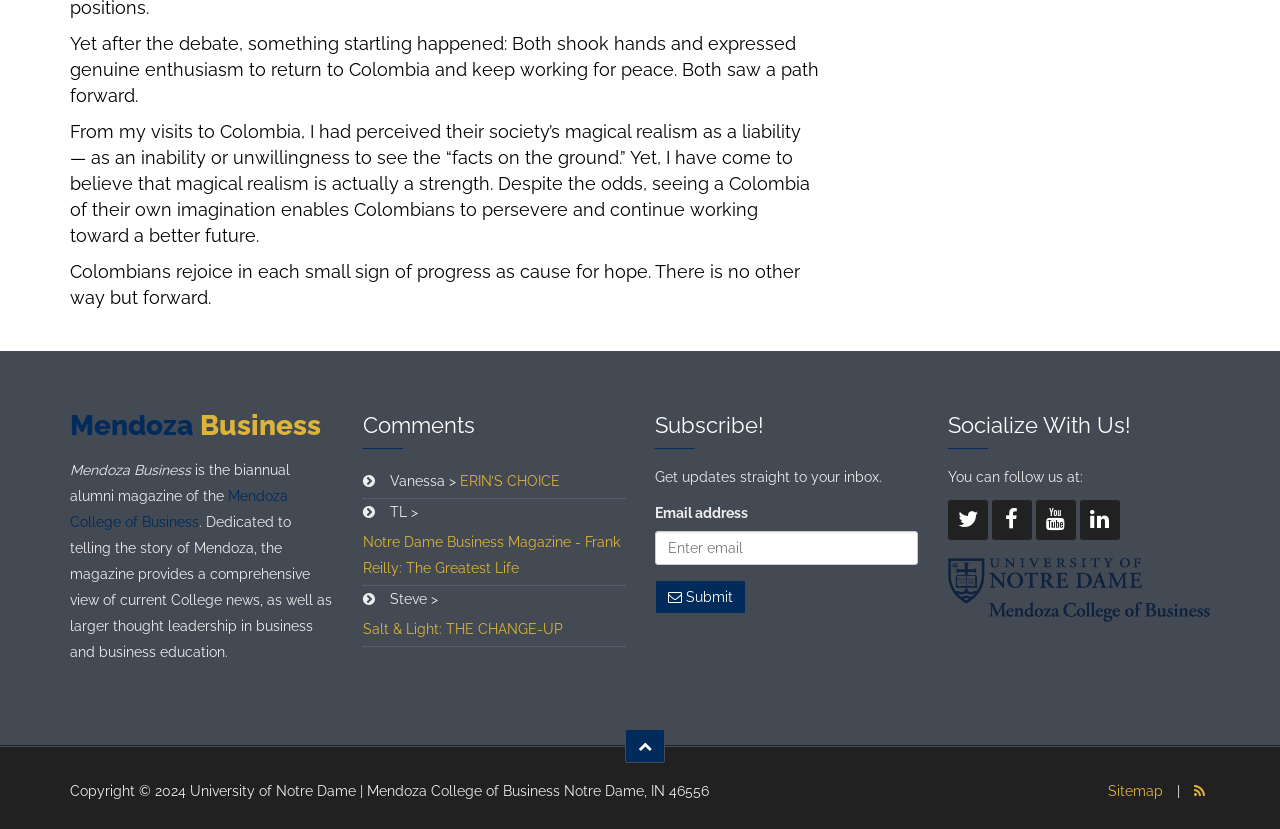What is the copyright year mentioned at the bottom of the page?
Look at the image and provide a detailed response to the question.

I found the answer by reading the text 'Copyright © 2024 University of Notre Dame | Mendoza College of Business Notre Dame, IN 46556' which is located at the bottom of the page.